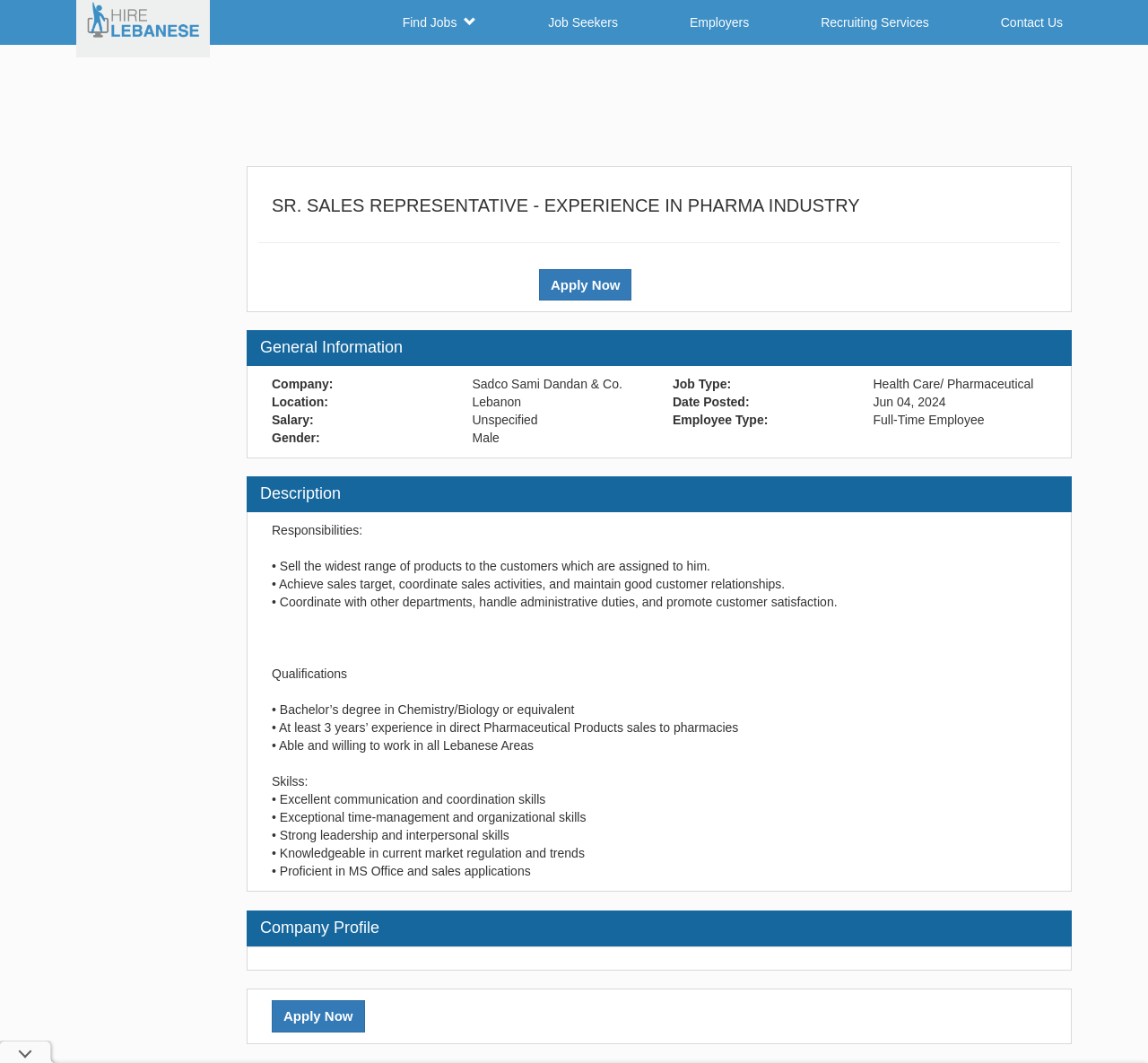Provide the bounding box coordinates of the UI element that matches the description: "aria-label="Advertisement" name="aswift_0" title="Advertisement"".

[0.375, 0.055, 0.625, 0.139]